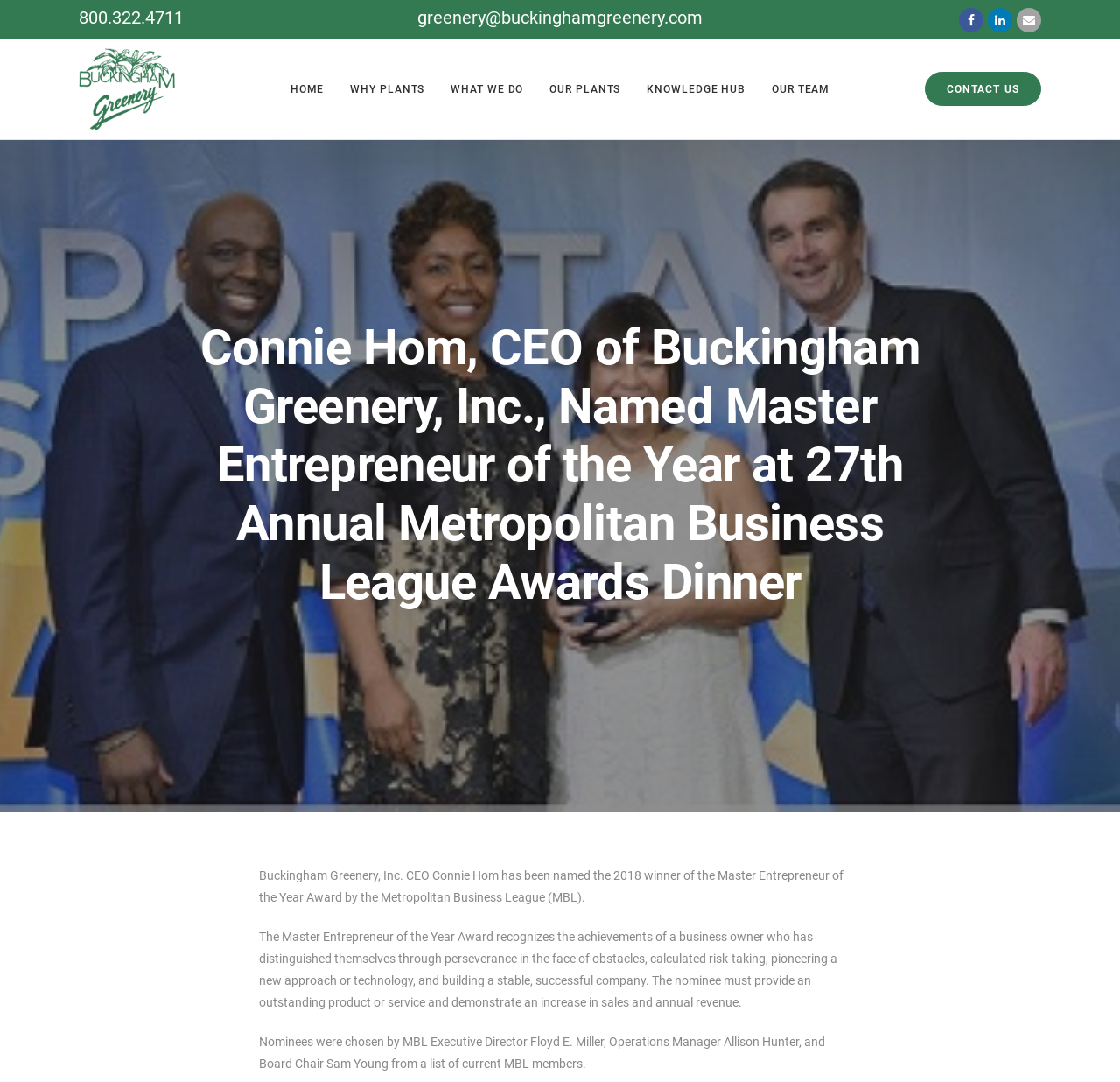What is the award won by Connie Hom?
Using the image, provide a detailed and thorough answer to the question.

I found the answer by reading the StaticText element that describes the award, which says 'Buckingham Greenery, Inc. CEO Connie Hom has been named the 2018 winner of the Master Entrepreneur of the Year Award...'.